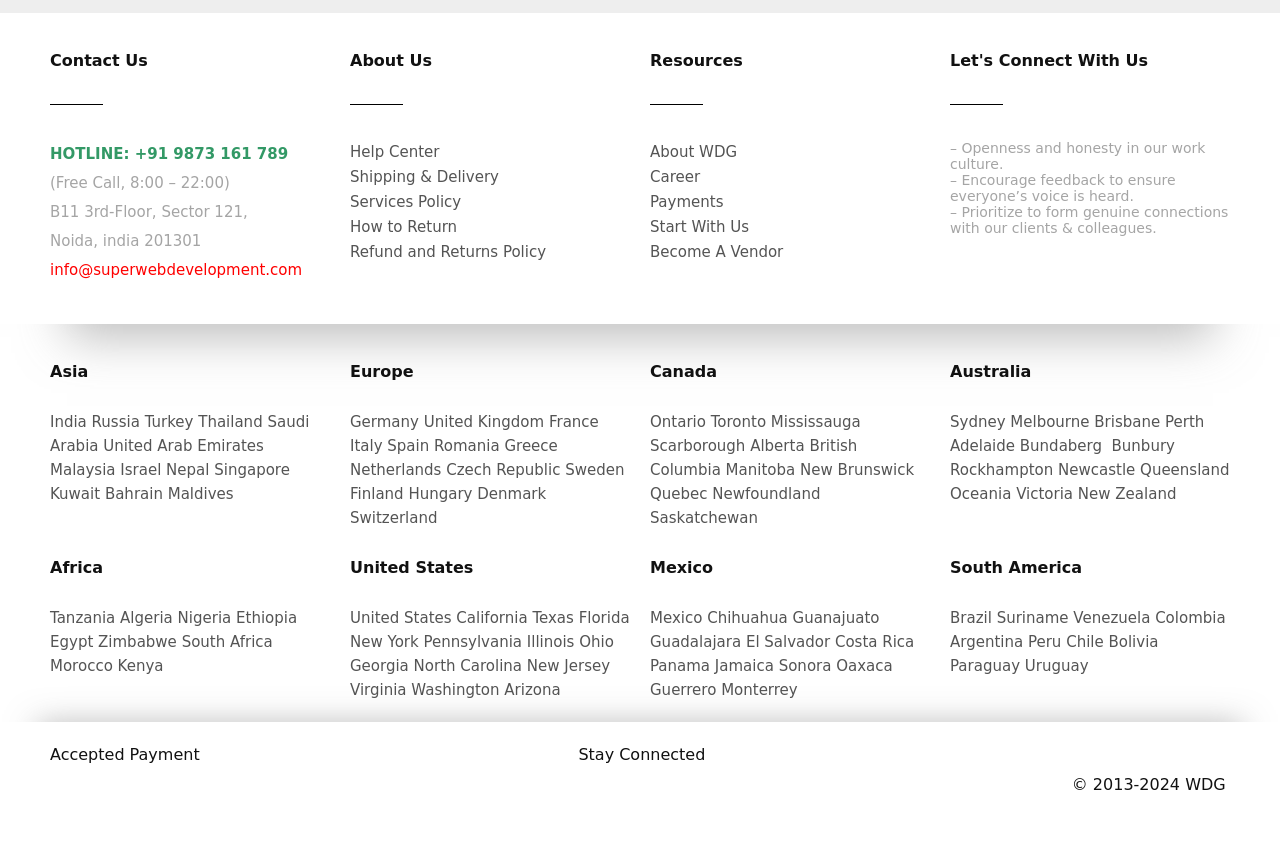From the details in the image, provide a thorough response to the question: What is the policy mentioned under 'About Us'?

I found the policy by looking at the links under the 'About Us' heading, where 'Refund and Returns Policy' is listed as one of the options.